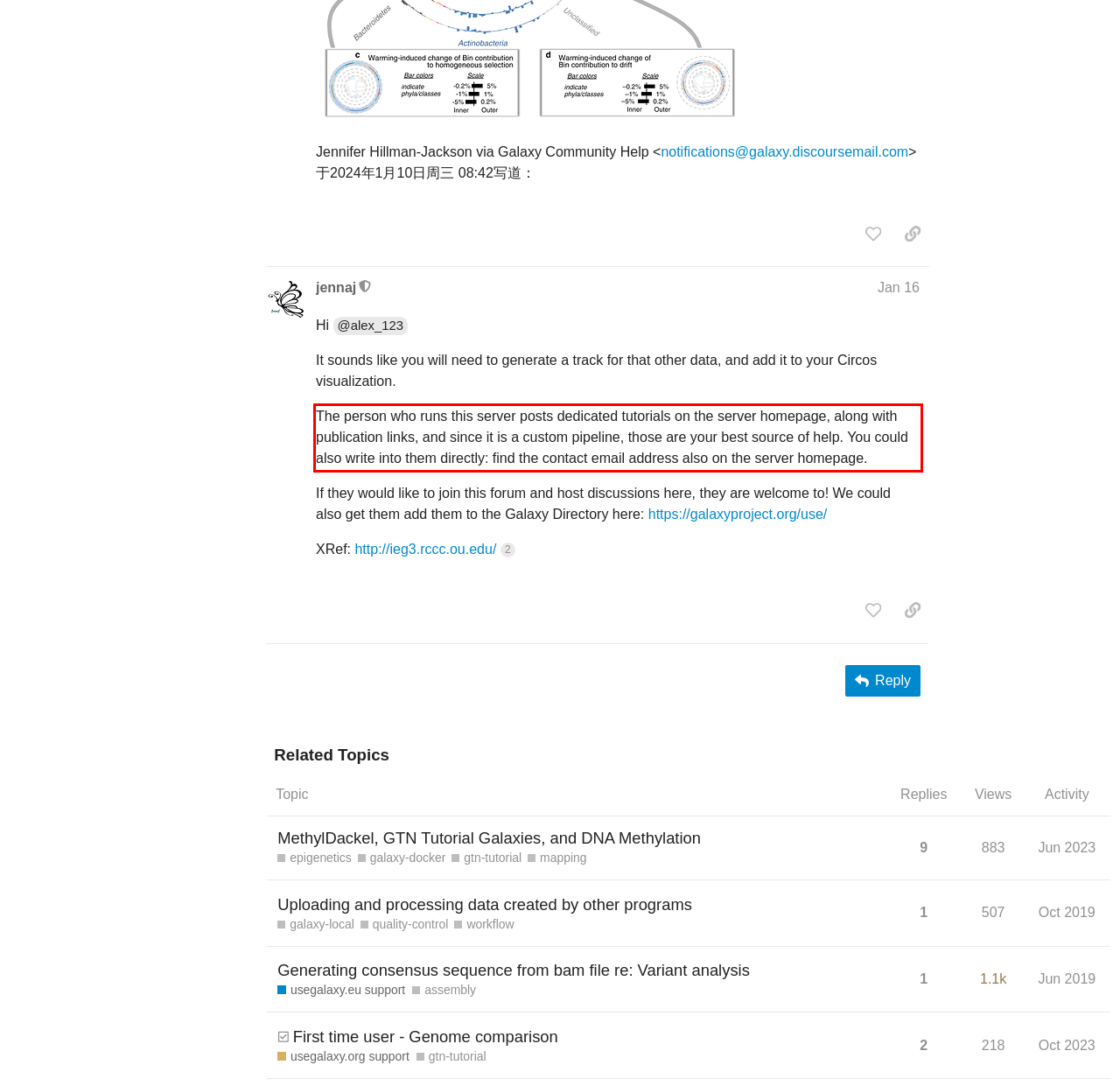Please examine the screenshot of the webpage and read the text present within the red rectangle bounding box.

The person who runs this server posts dedicated tutorials on the server homepage, along with publication links, and since it is a custom pipeline, those are your best source of help. You could also write into them directly: find the contact email address also on the server homepage.